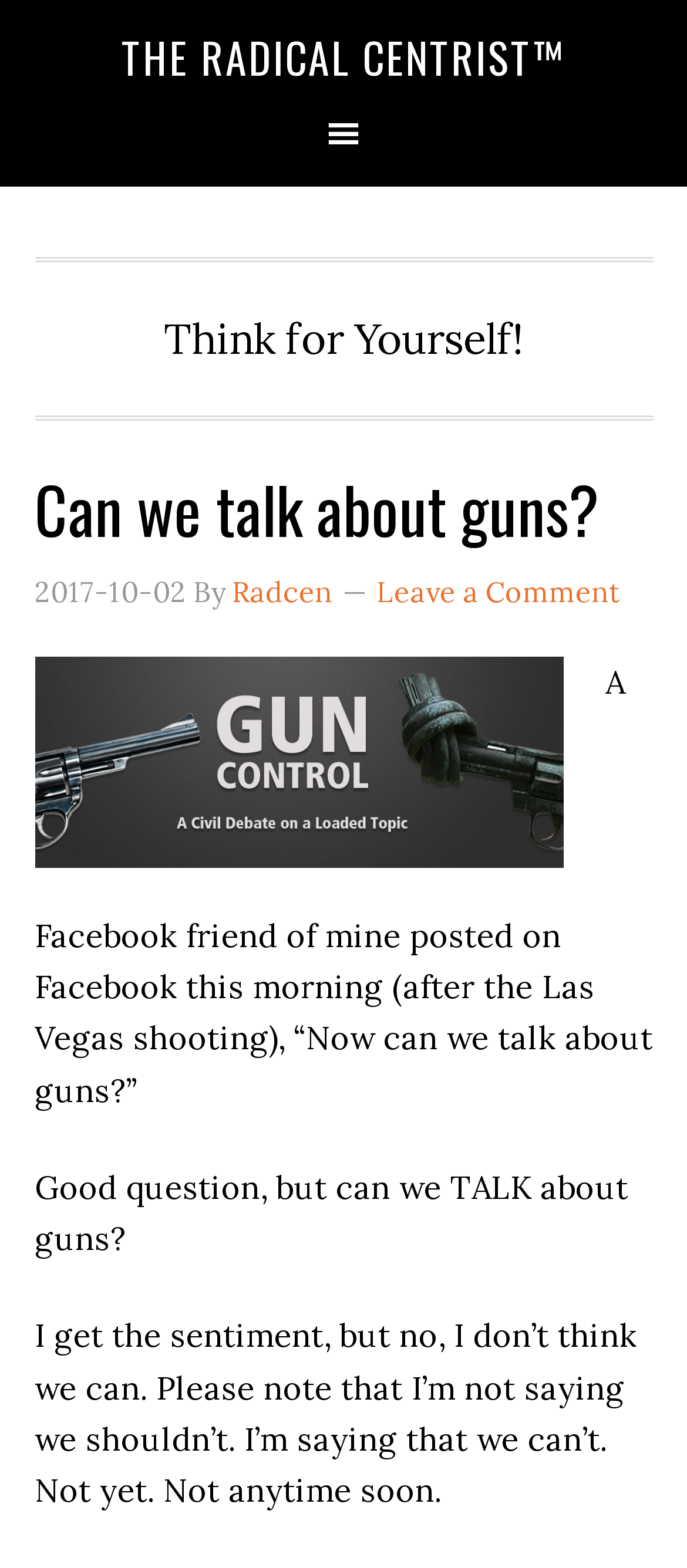Explain the webpage's layout and main content in detail.

The webpage is an article titled "Can we talk about guns?" on a blog called "The Radical Centrist™". At the top, there are four skip links to navigate to primary navigation, content, primary sidebar, and secondary sidebar. Below these links, the blog's title "THE RADICAL CENTRIST™" is displayed prominently. 

The main navigation menu is located at the top of the page, spanning the full width. Below the navigation menu, there is a header section with a tagline "Think for Yourself!". 

The article's title "Can we talk about guns?" is displayed in a large font, followed by the date "2017-10-02" and the author's name "Radcen". There is also a link to "Leave a Comment" at the bottom right of the header section.

The article's content is divided into three paragraphs. The first paragraph discusses a Facebook post about talking about guns after the Las Vegas shooting. The second paragraph asks a rhetorical question about whether we can truly talk about guns. The third and longest paragraph explains why the author thinks we cannot have a meaningful conversation about guns yet.